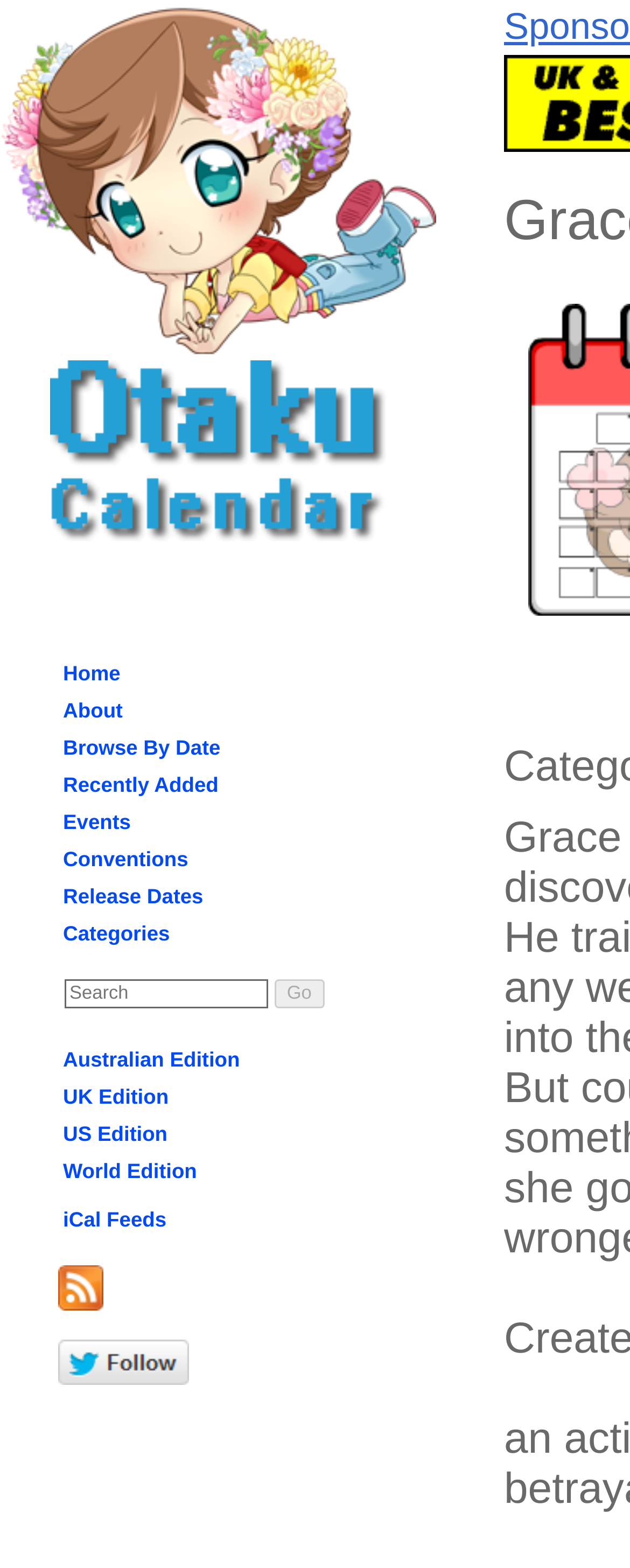Find and specify the bounding box coordinates that correspond to the clickable region for the instruction: "search for anime".

[0.103, 0.625, 0.426, 0.643]